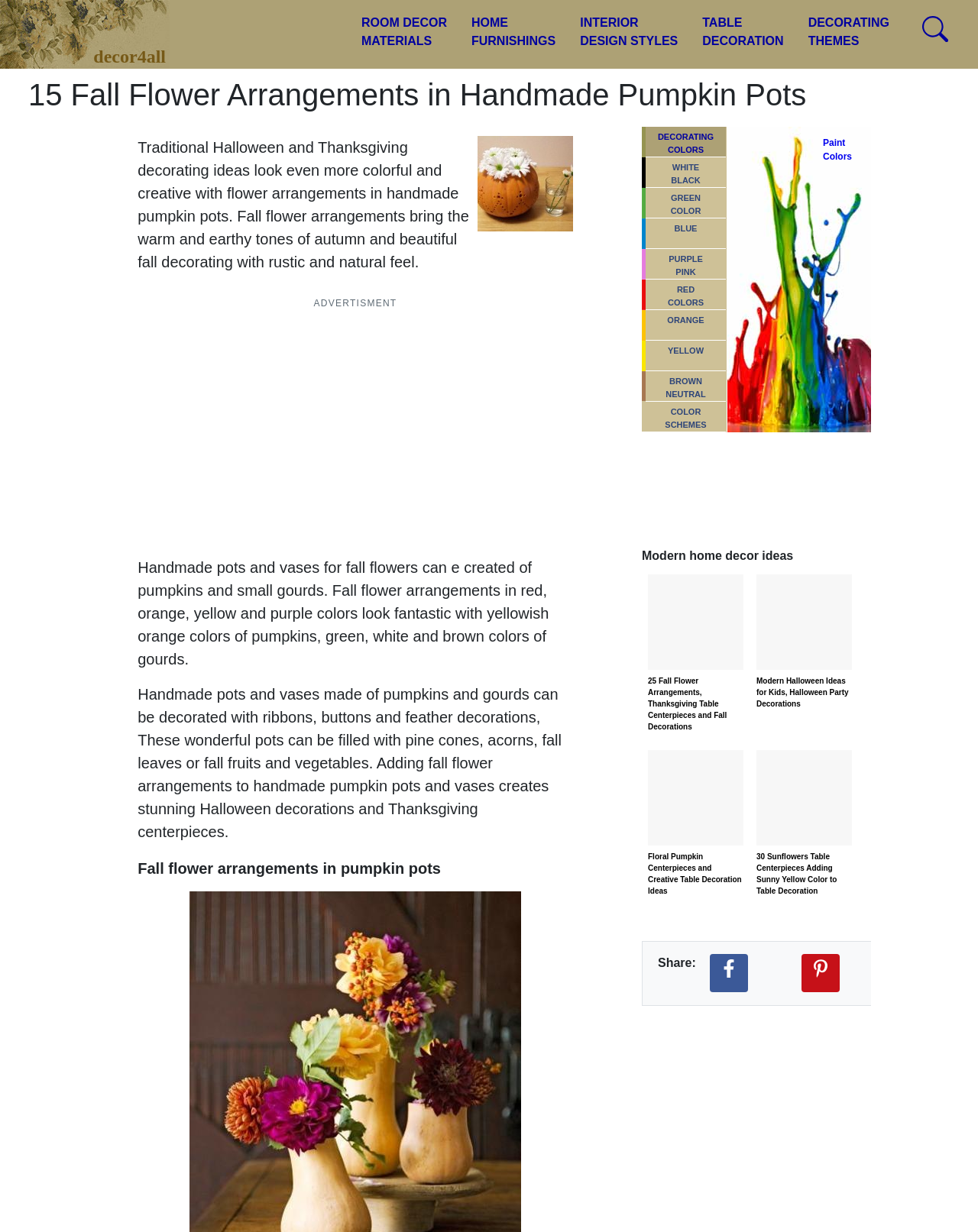How many links are provided under 'DECORATING COLORS'?
Look at the image and answer the question with a single word or phrase.

9